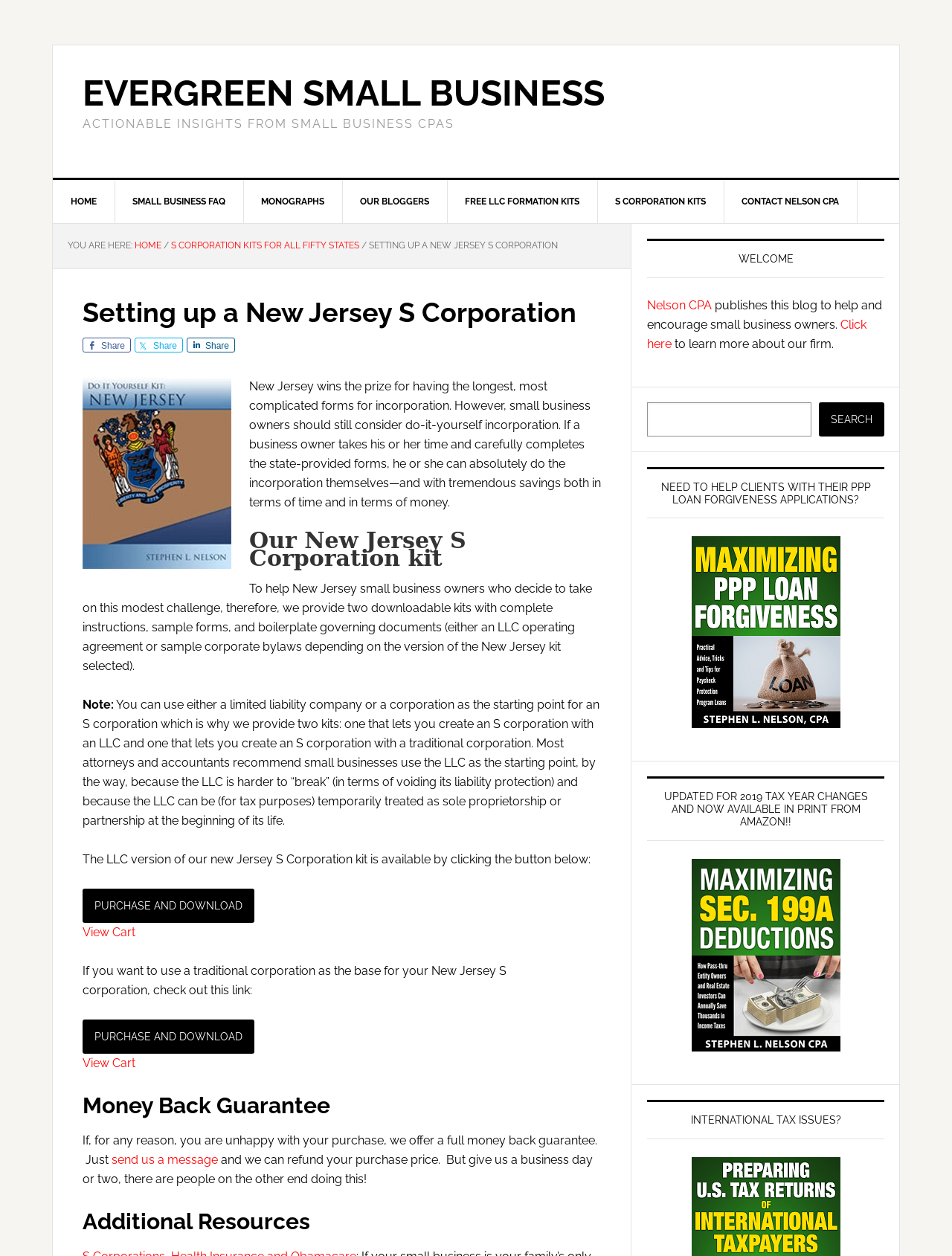Please determine the primary heading and provide its text.

Setting up a New Jersey S Corporation